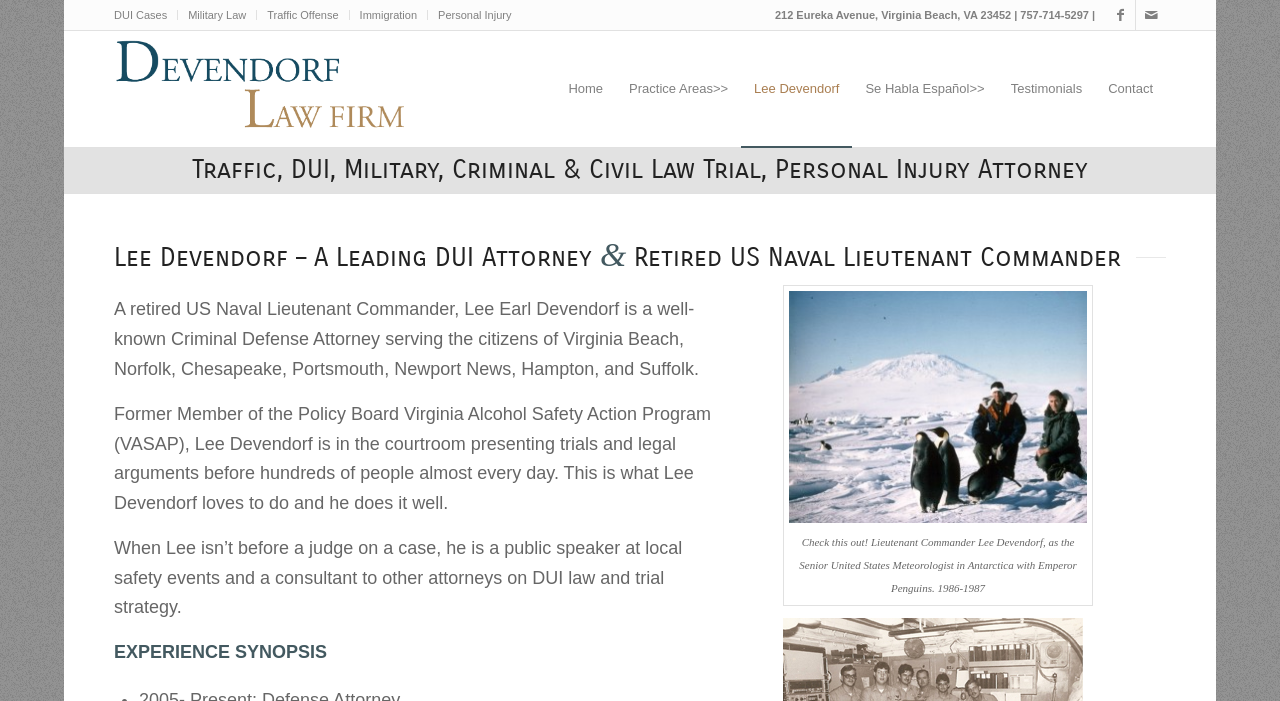Please identify the bounding box coordinates of the element on the webpage that should be clicked to follow this instruction: "Navigate to DUI Cases". The bounding box coordinates should be given as four float numbers between 0 and 1, formatted as [left, top, right, bottom].

[0.089, 0.003, 0.131, 0.04]